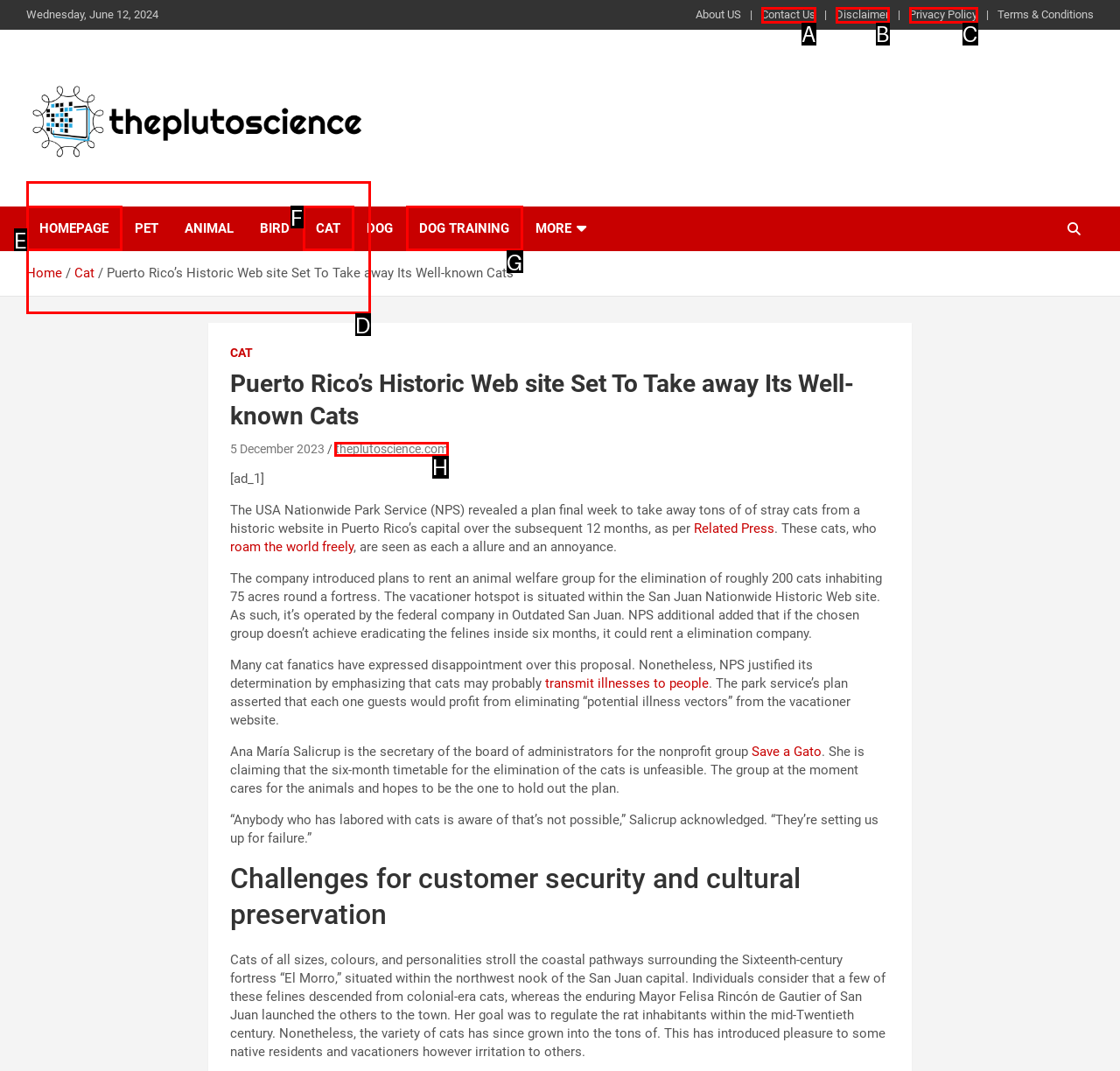Pick the HTML element that should be clicked to execute the task: Visit 'theplutoscience.com'
Respond with the letter corresponding to the correct choice.

H